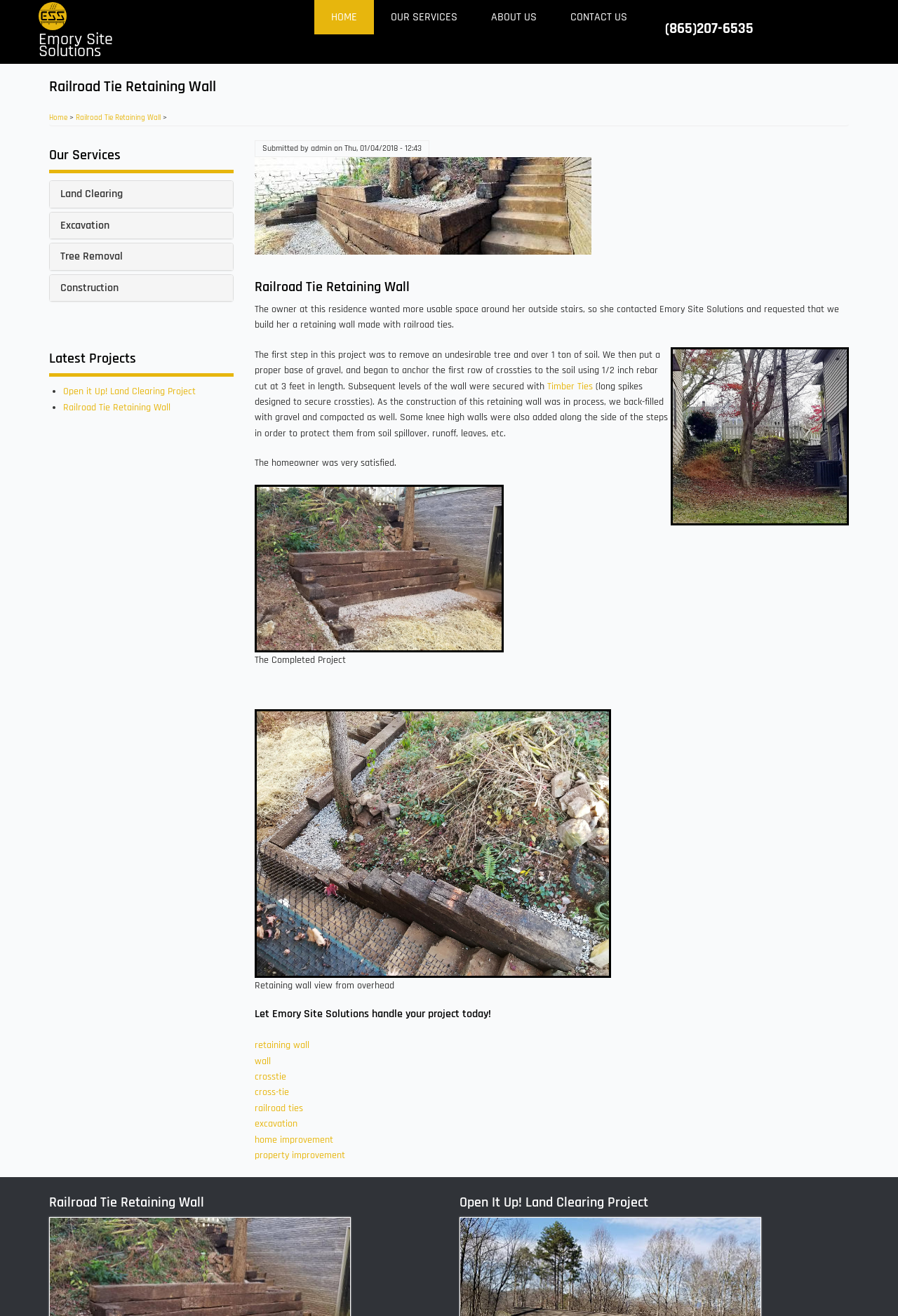Please determine the bounding box coordinates of the element's region to click in order to carry out the following instruction: "Click on 'OUR SERVICES'". The coordinates should be four float numbers between 0 and 1, i.e., [left, top, right, bottom].

[0.416, 0.0, 0.528, 0.026]